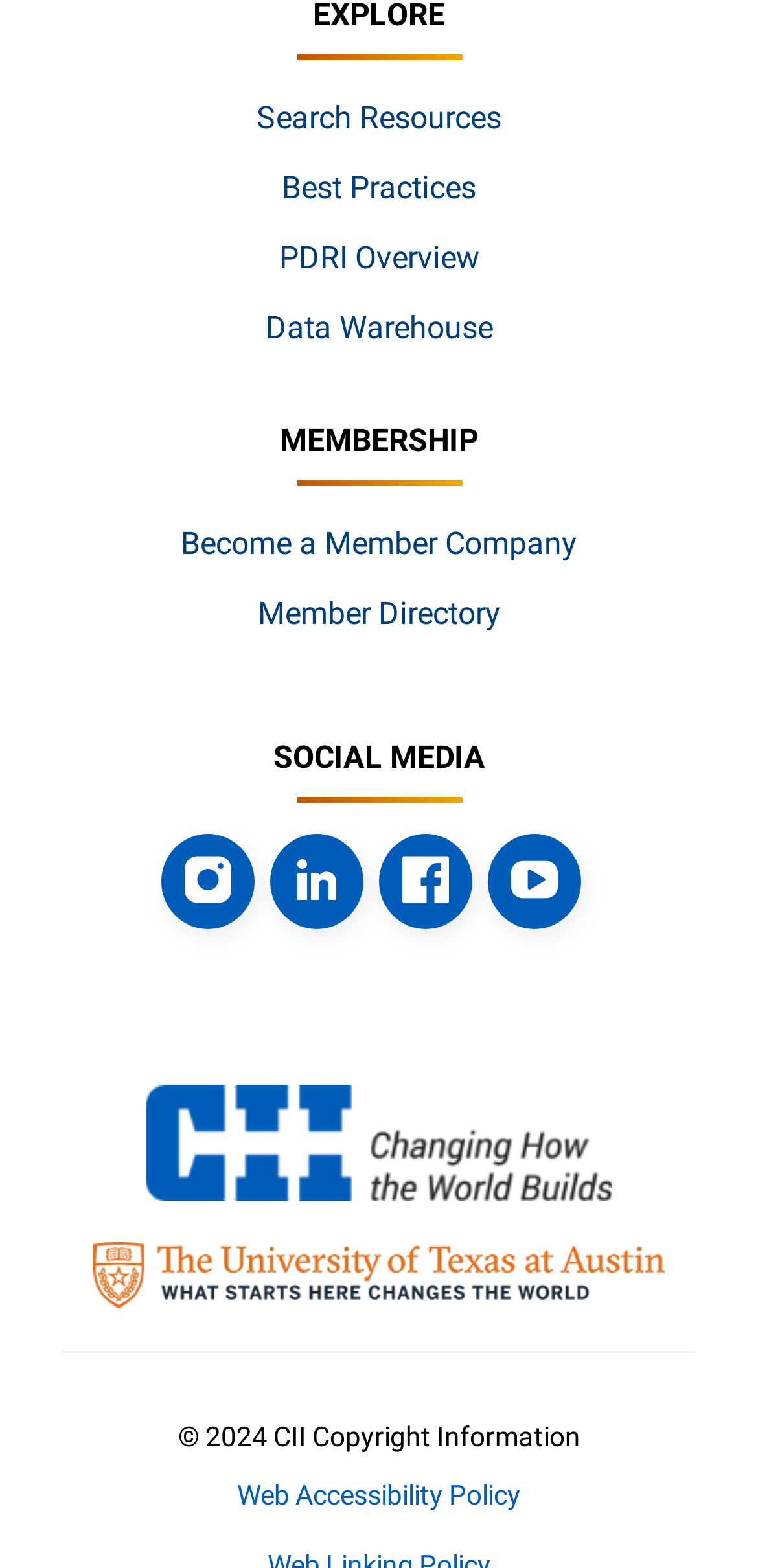How many social media links are available?
Provide a short answer using one word or a brief phrase based on the image.

4